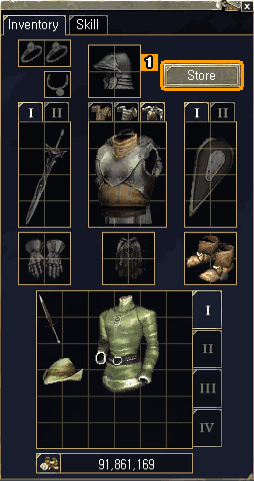Give a thorough caption for the picture.

The image displays an inventory interface from a gaming application, featuring a structured grid layout that organizes various items and equipment. At the top, two tabs labeled "Inventory" and "Skill" allow players to navigate between different sections. The central area showcases multiple item slots, filled with a variety of gear such as a helmet, armor, weapons, and other accessories, indicating the player's collected items.

Prominently featured is a highlighted button labeled "Store," which is crucial for players to open their personal store to trade or sell items. The inventory also shows a quantitative value of "91,861,169" at the bottom, reflecting the player’s current in-game currency or resources. The layout is typical of MMORPGs, emphasizing usability with clear visual separation between item categories. Sharing this information enables players to manage their equipment and resources effectively during gameplay.